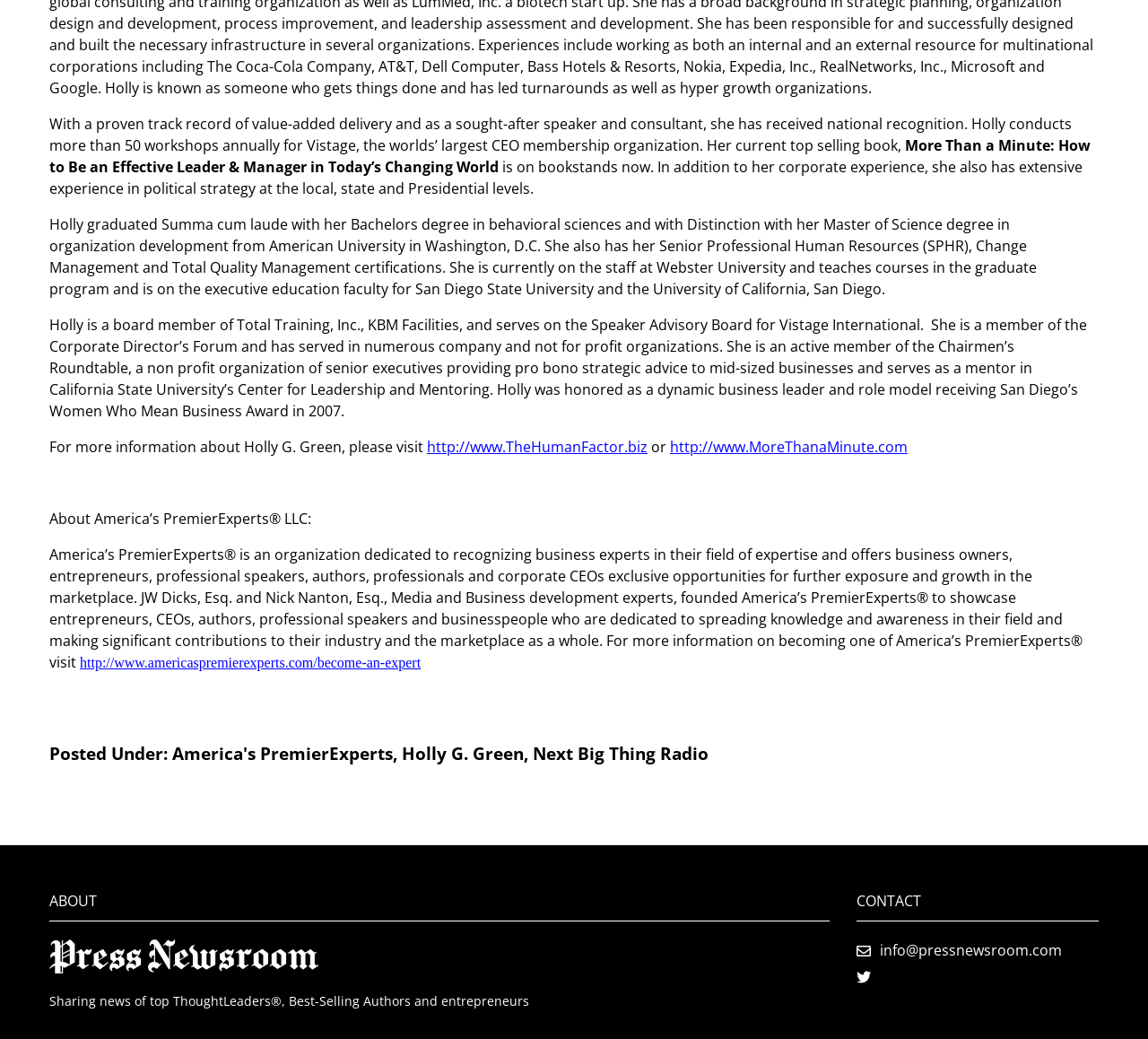What is America's PremierExperts LLC?
Based on the image, answer the question in a detailed manner.

The webpage describes America's PremierExperts LLC as an organization dedicated to recognizing business experts in their field of expertise and offers business owners, entrepreneurs, professional speakers, authors, professionals, and corporate CEOs exclusive opportunities for further exposure and growth in the marketplace.